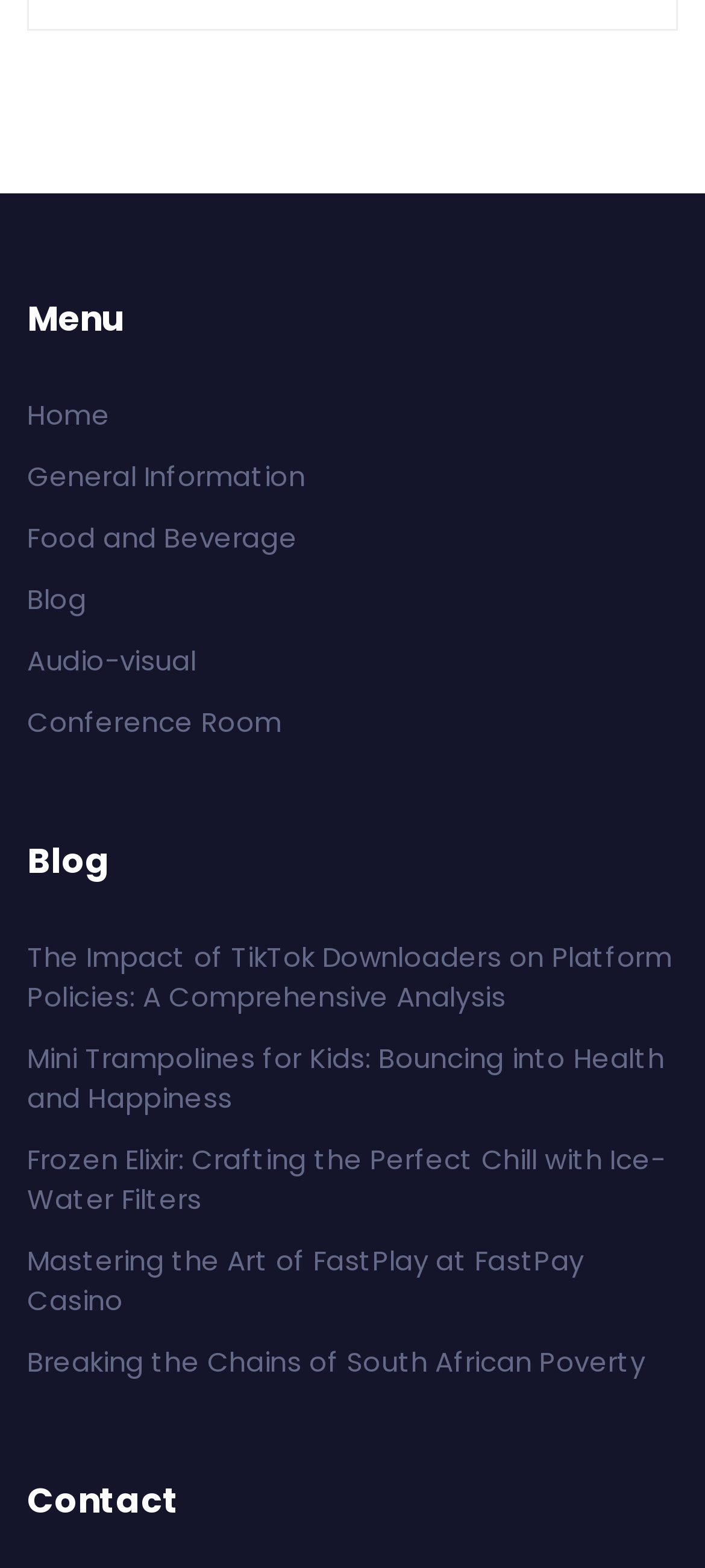Using the element description Food and Beverage, predict the bounding box coordinates for the UI element. Provide the coordinates in (top-left x, top-left y, bottom-right x, bottom-right y) format with values ranging from 0 to 1.

[0.038, 0.33, 0.422, 0.354]